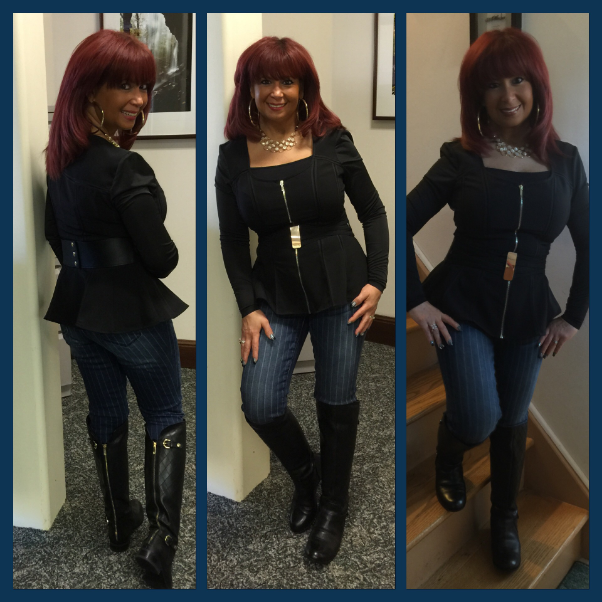What color is the woman's hair?
Using the visual information, answer the question in a single word or phrase.

red